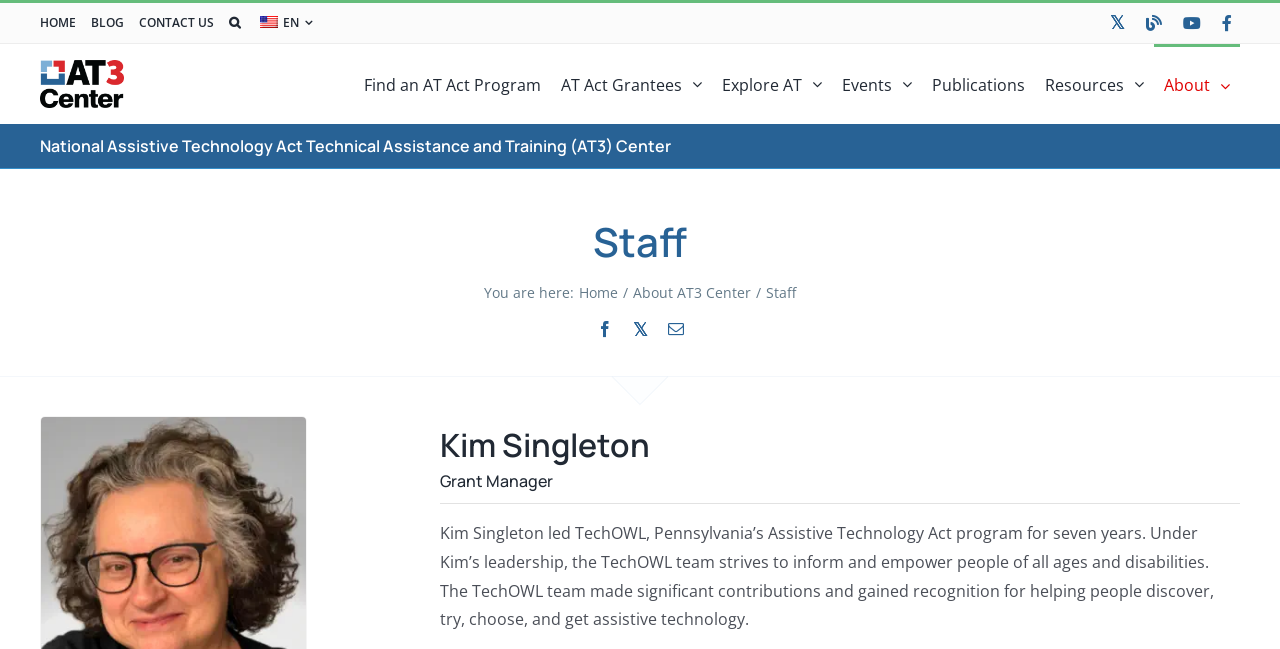Locate the coordinates of the bounding box for the clickable region that fulfills this instruction: "Contact US".

[0.109, 0.019, 0.167, 0.052]